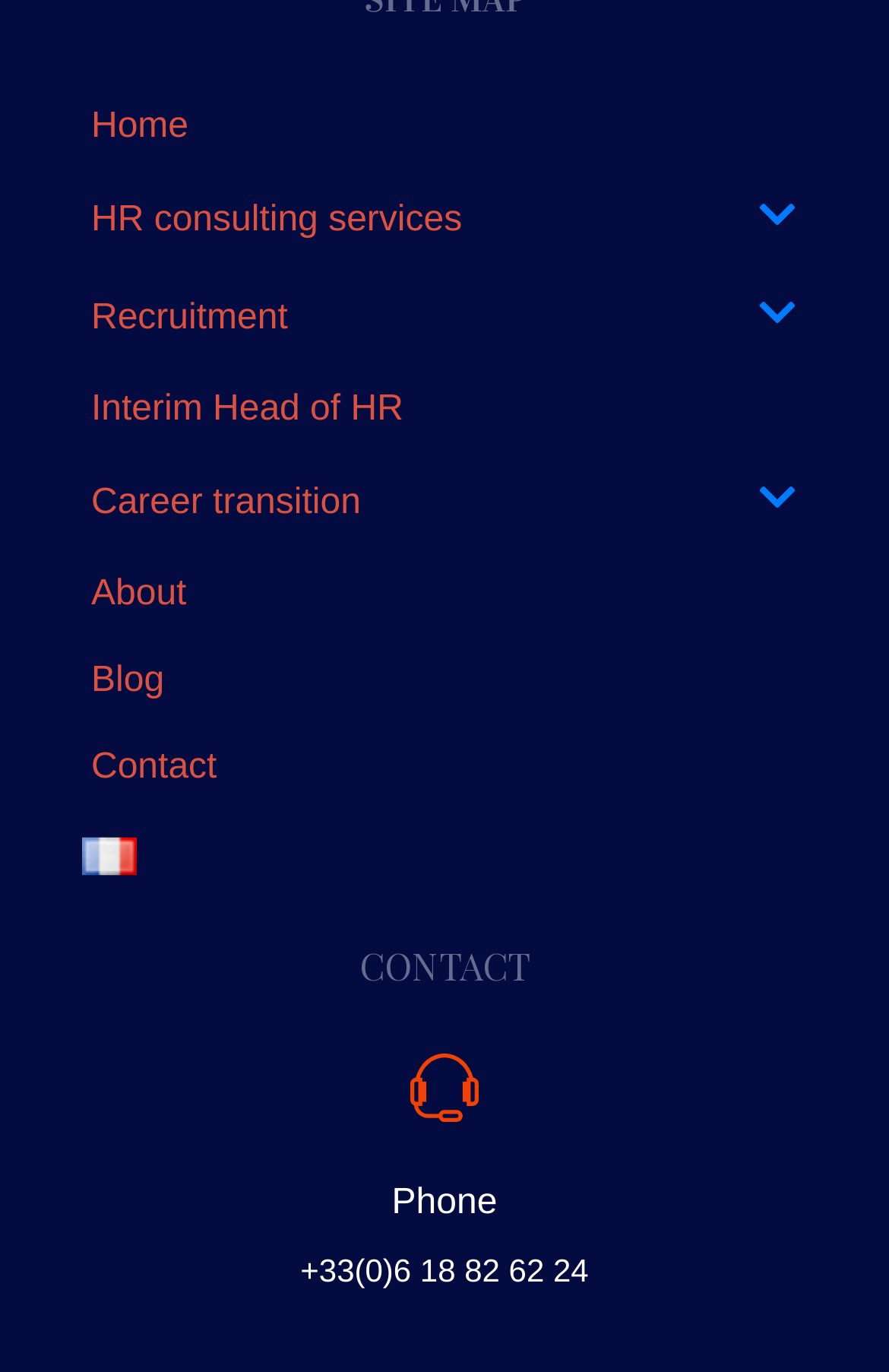What is the last menu item?
Please give a detailed and thorough answer to the question, covering all relevant points.

The last menu item is 'Contact' which is a link located at the top left of the webpage with a bounding box of [0.103, 0.529, 0.897, 0.592].